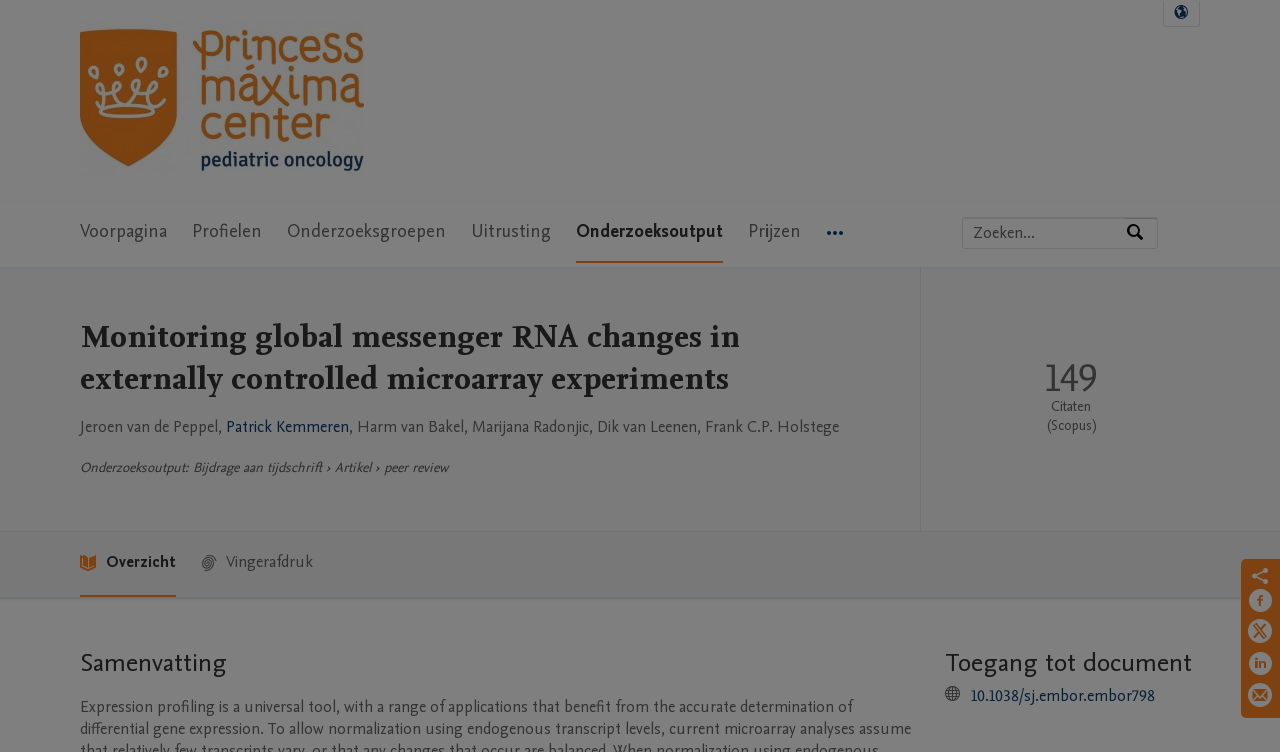Determine the bounding box coordinates of the region to click in order to accomplish the following instruction: "Share on Facebook". Provide the coordinates as four float numbers between 0 and 1, specifically [left, top, right, bottom].

[0.975, 0.782, 0.995, 0.823]